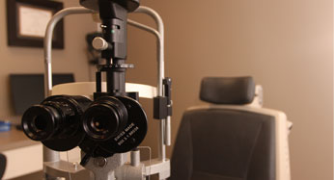Generate a comprehensive caption that describes the image.

The image depicts a close-up view of a state-of-the-art ophthalmic instrument, likely used for detailed examinations of the eyes in a clinical setting. The device features dual eyepieces, indicative of a slit lamp, which enables precise observation of the front and back parts of the eye. In the background, a comfortable patient chair is visible, suggesting a welcoming and patient-centered examination environment. This setup reflects the advanced medical care provided at Taylor Retina Center, which focuses on a range of retinal diseases, ensuring patients receive thorough evaluations and the highest level of care.